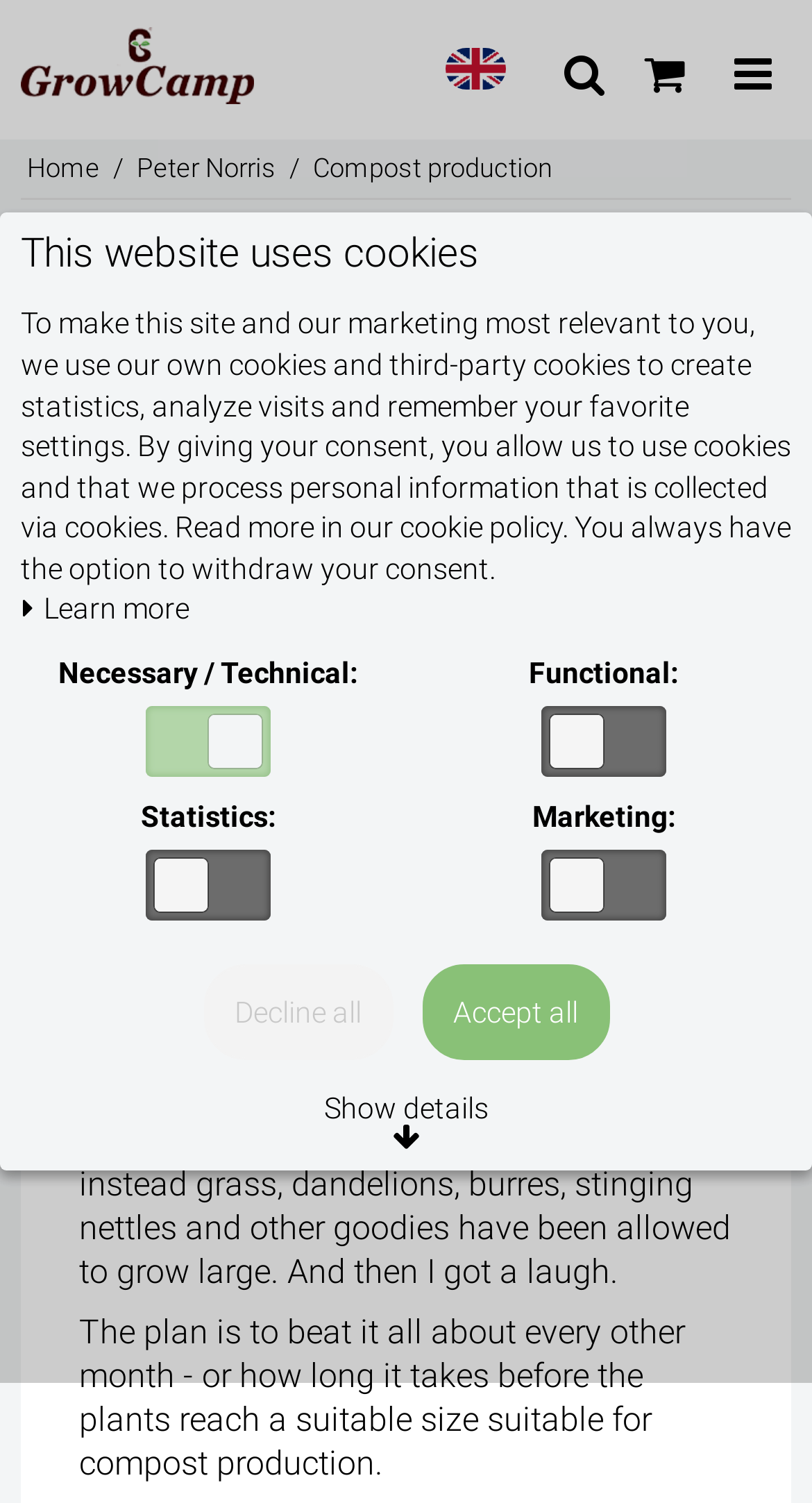Please specify the bounding box coordinates of the area that should be clicked to accomplish the following instruction: "Click the Peter Norris link". The coordinates should consist of four float numbers between 0 and 1, i.e., [left, top, right, bottom].

[0.168, 0.102, 0.34, 0.124]